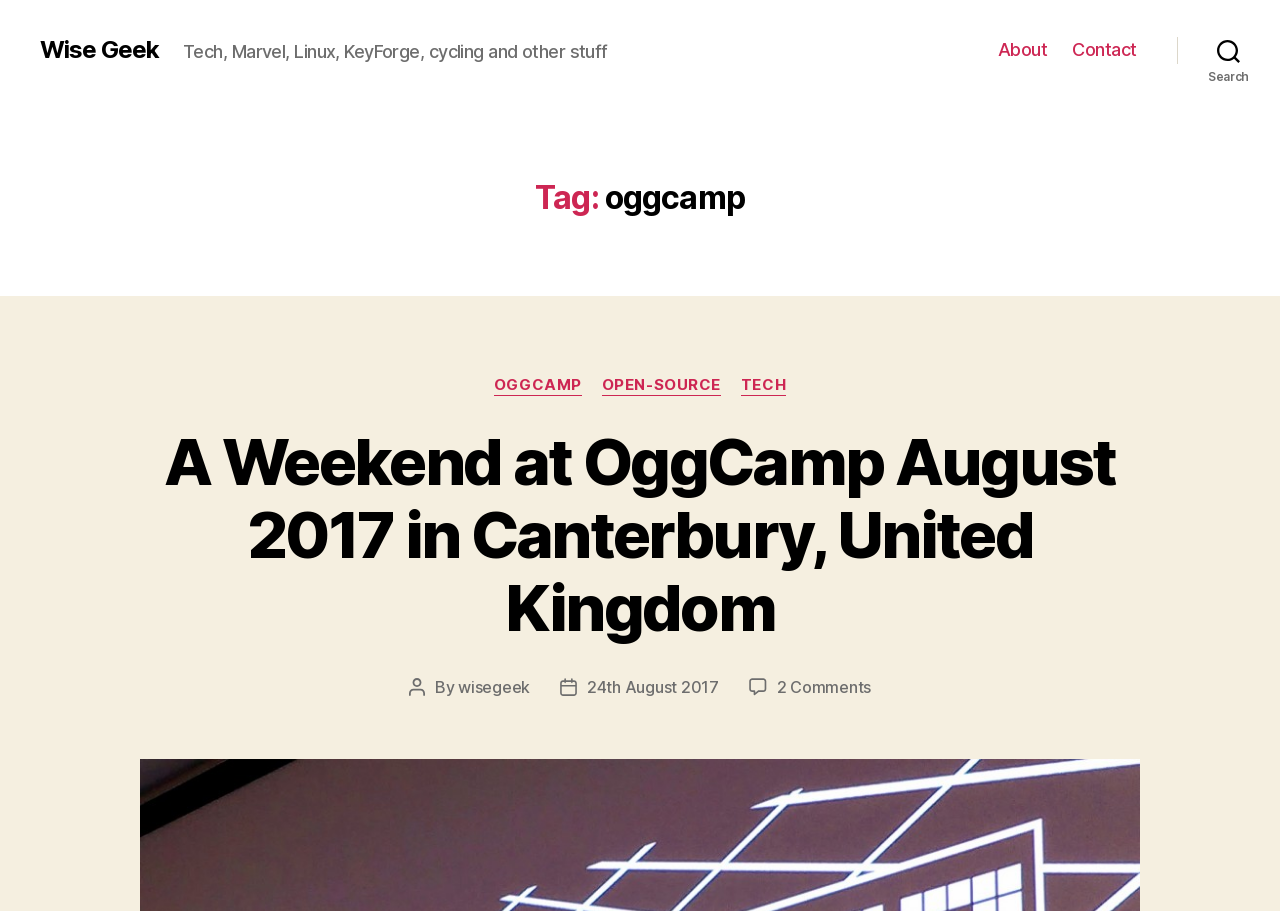Please provide the bounding box coordinates for the element that needs to be clicked to perform the instruction: "Select the '简体中文' language option". The coordinates must consist of four float numbers between 0 and 1, formatted as [left, top, right, bottom].

None